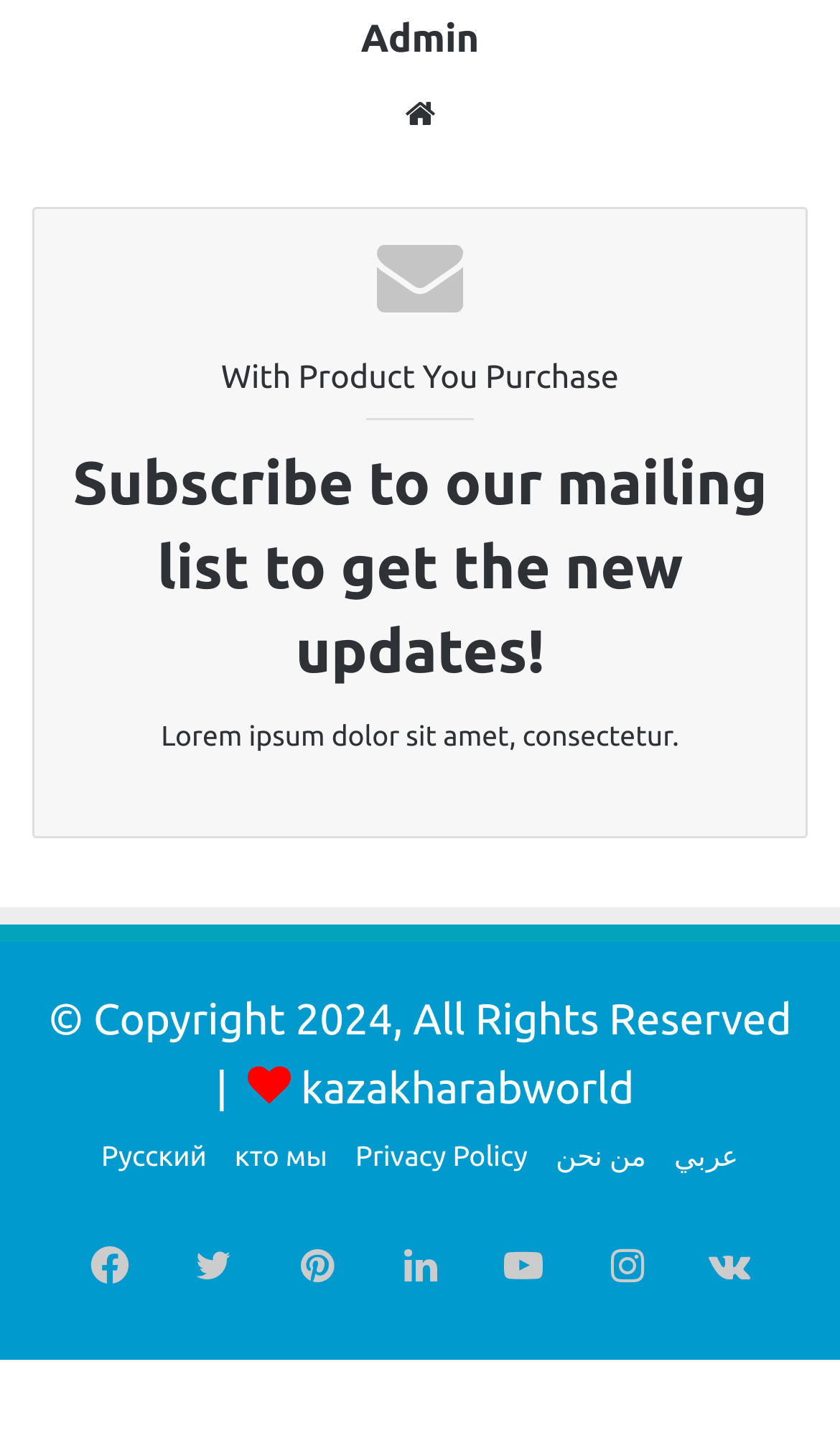Refer to the image and provide a thorough answer to this question:
What is the copyright year?

I found the copyright year by looking at the StaticText element at the bottom of the page, which says '© Copyright 2024, All Rights Reserved'.